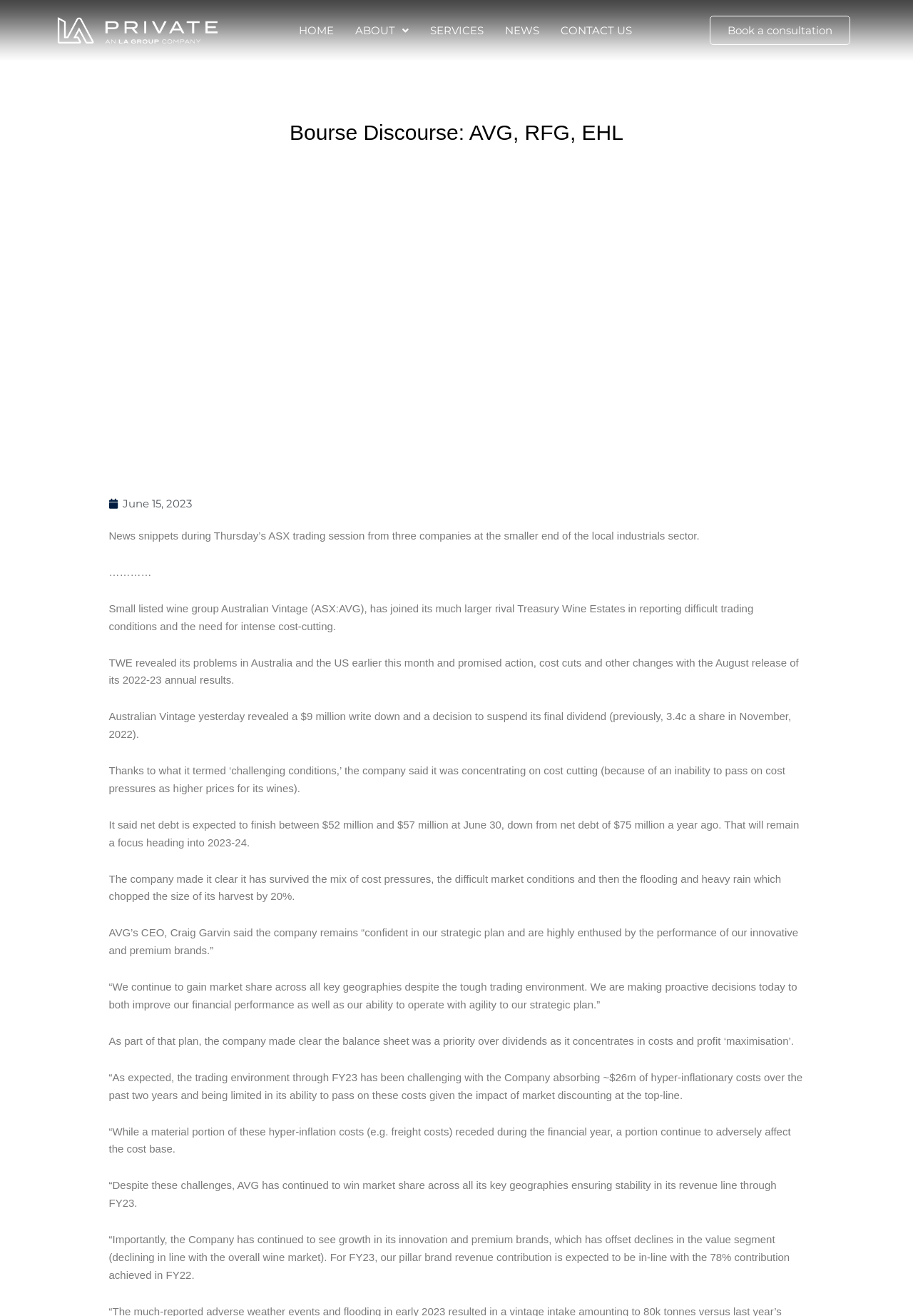What is the percentage of revenue contribution from pillar brands in FY22?
Provide a comprehensive and detailed answer to the question.

The text mentions 'For FY23, our pillar brand revenue contribution is expected to be in-line with the 78% contribution achieved in FY22.' which provides the percentage of revenue contribution from pillar brands in FY22.